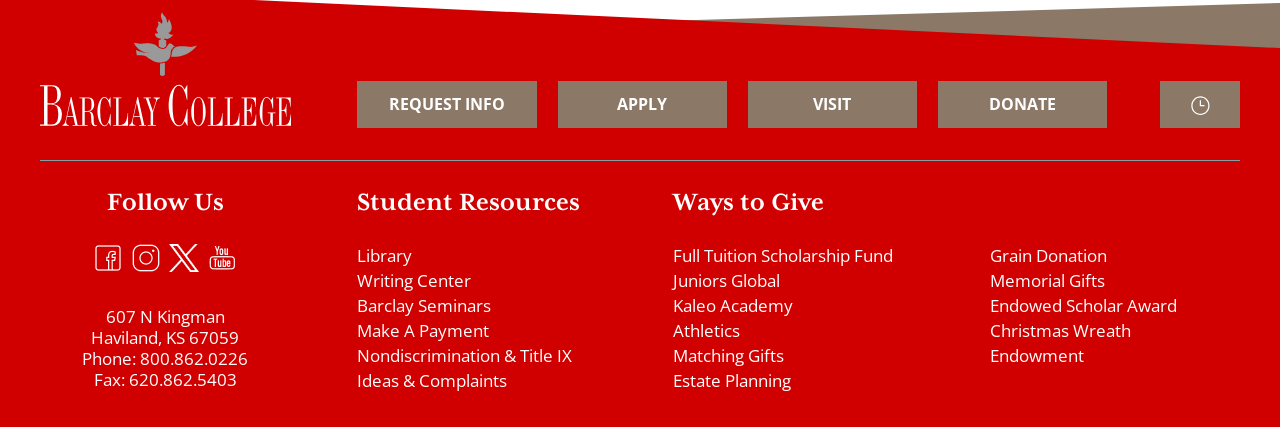Could you determine the bounding box coordinates of the clickable element to complete the instruction: "Click on REQUEST INFO"? Provide the coordinates as four float numbers between 0 and 1, i.e., [left, top, right, bottom].

[0.279, 0.19, 0.419, 0.299]